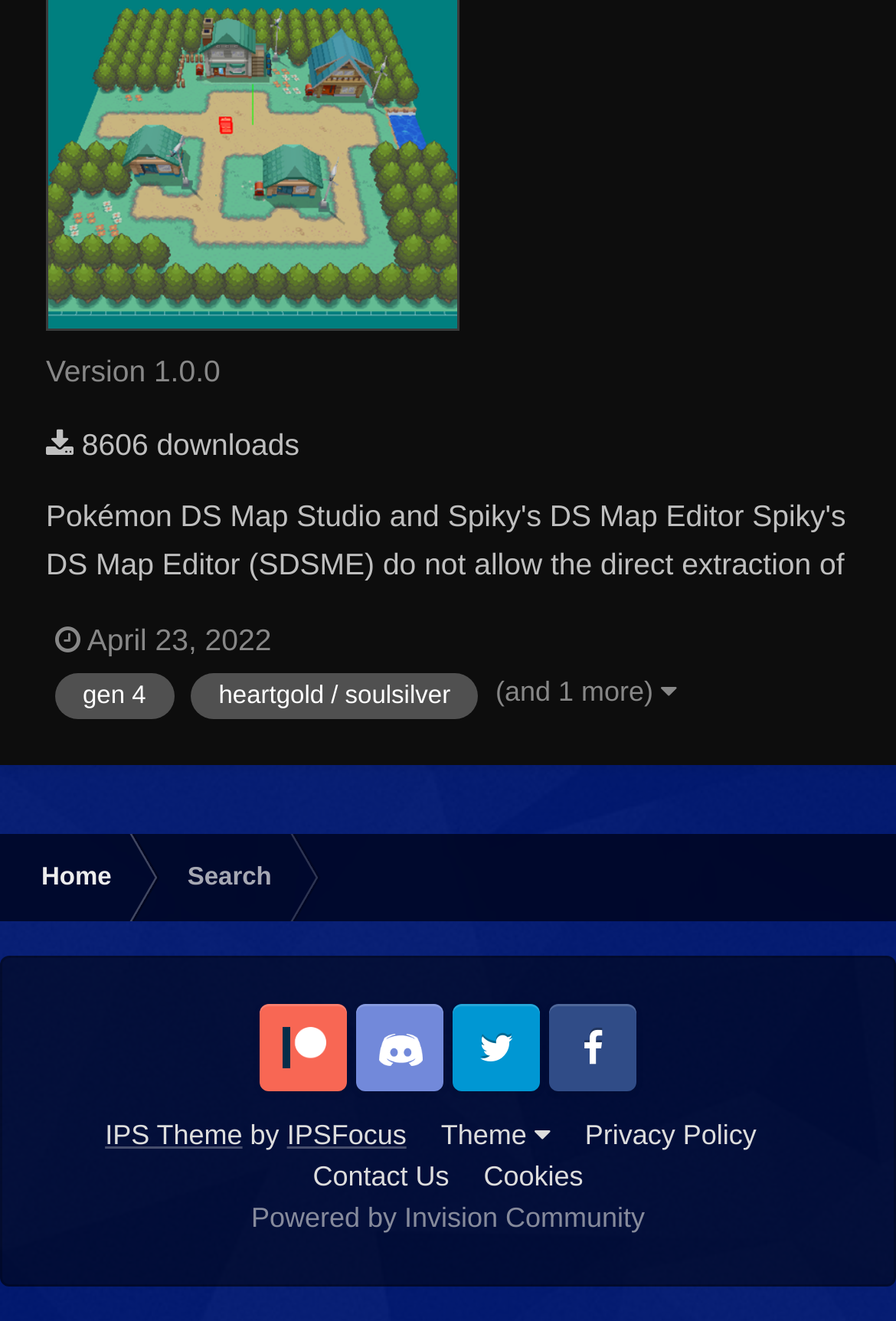Provide the bounding box for the UI element matching this description: "title="go to the quoted post"".

None